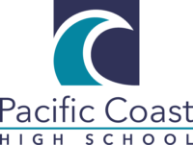What is the name of the school?
Using the visual information, answer the question in a single word or phrase.

Pacific Coast High School